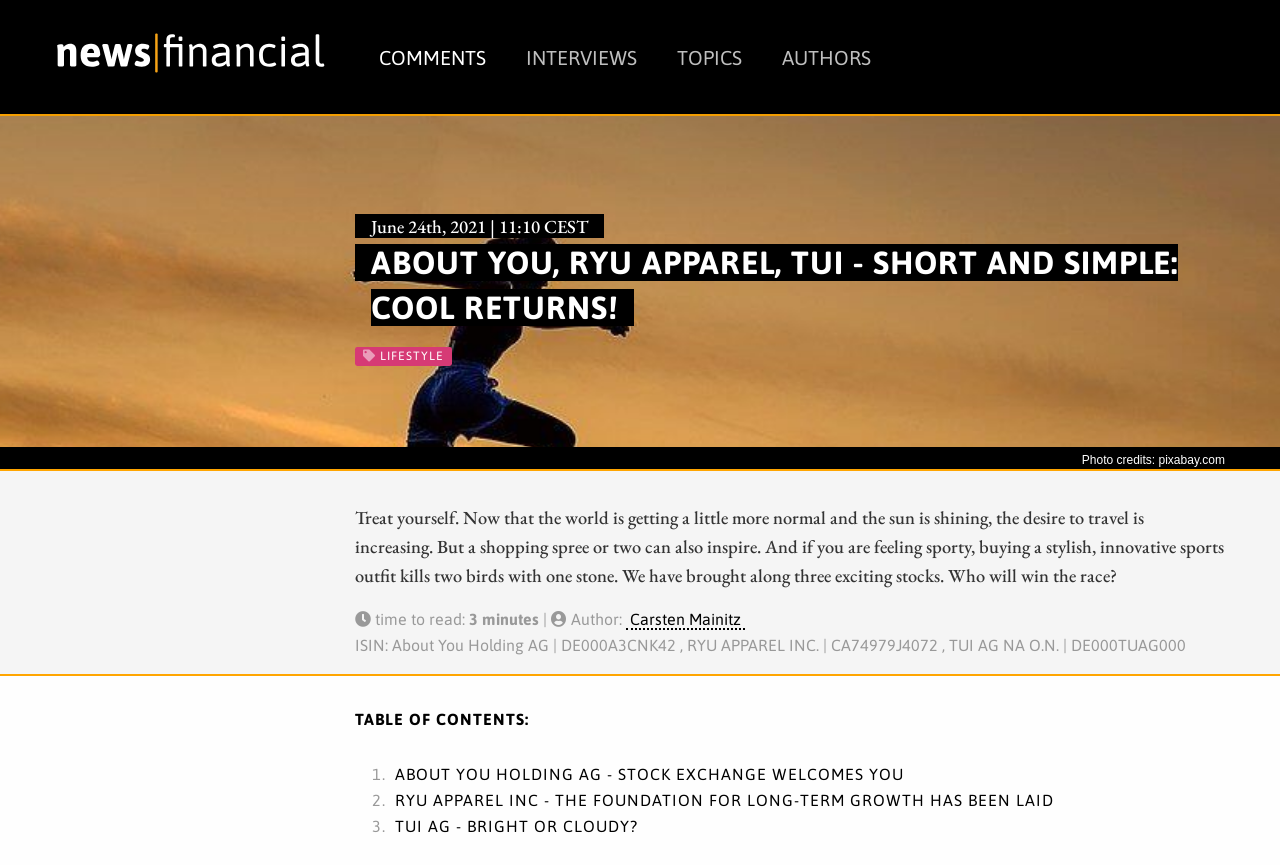Specify the bounding box coordinates of the region I need to click to perform the following instruction: "Click on the news logo". The coordinates must be four float numbers in the range of 0 to 1, i.e., [left, top, right, bottom].

[0.043, 0.049, 0.254, 0.069]